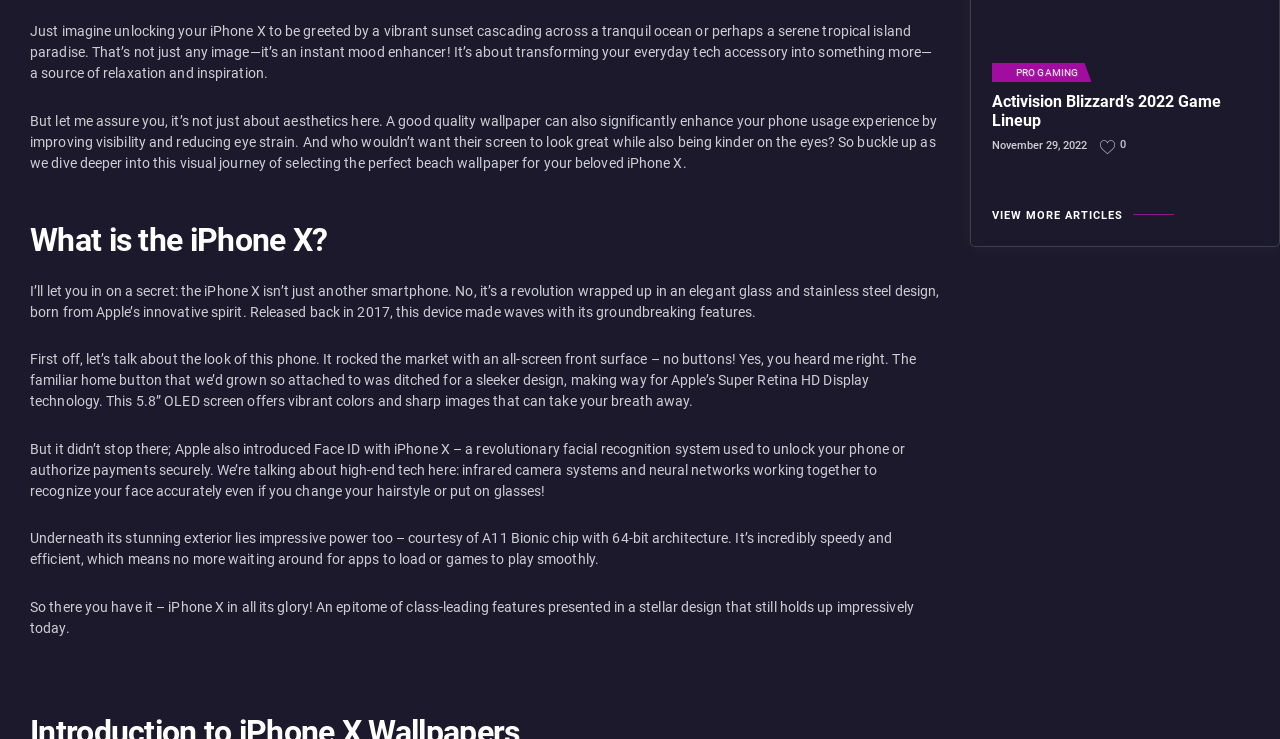Provide the bounding box coordinates of the HTML element described as: "0Likes". The bounding box coordinates should be four float numbers between 0 and 1, i.e., [left, top, right, bottom].

[0.852, 0.188, 0.882, 0.208]